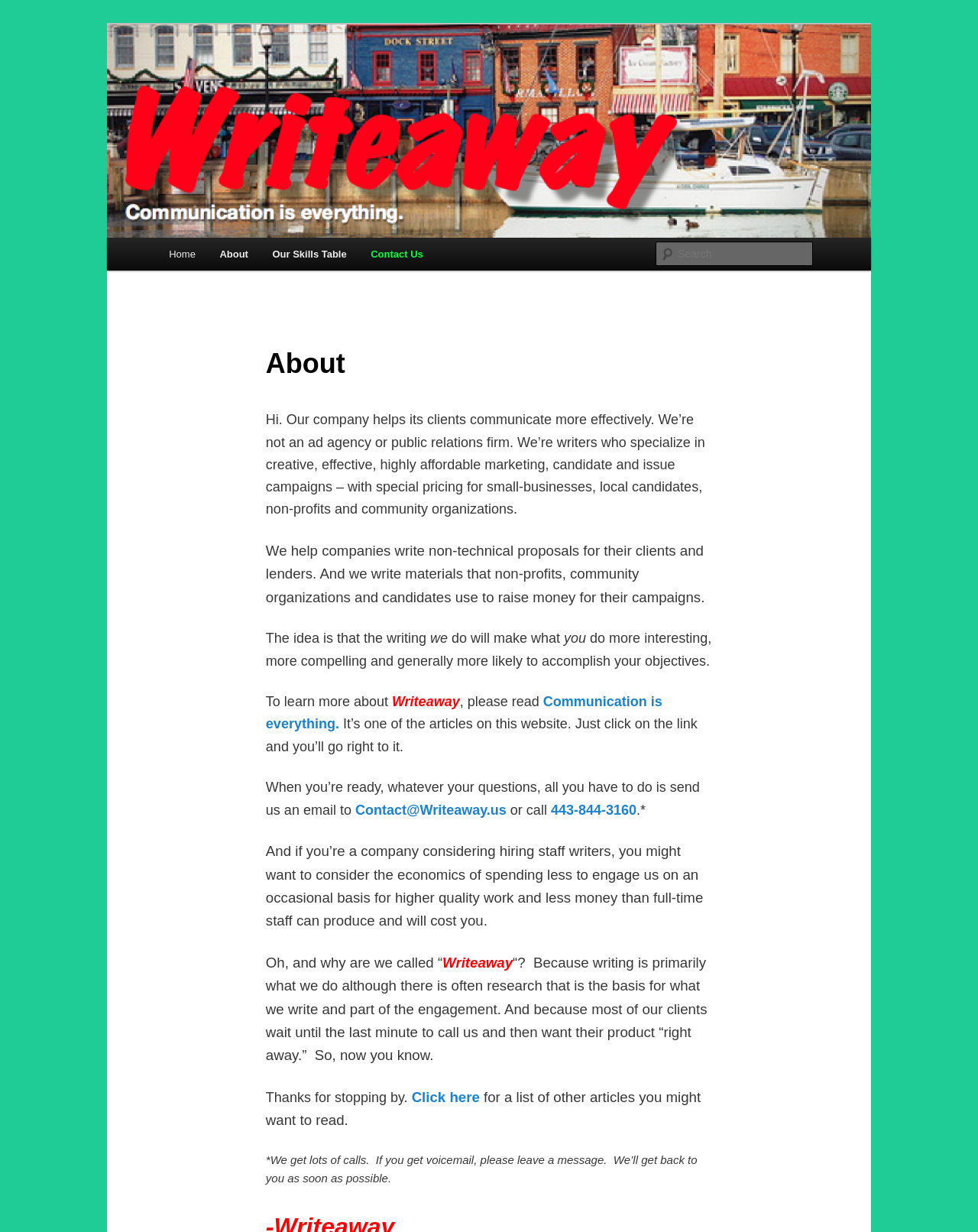Please specify the bounding box coordinates of the clickable section necessary to execute the following command: "Contact Writeaway via email".

[0.363, 0.651, 0.518, 0.664]